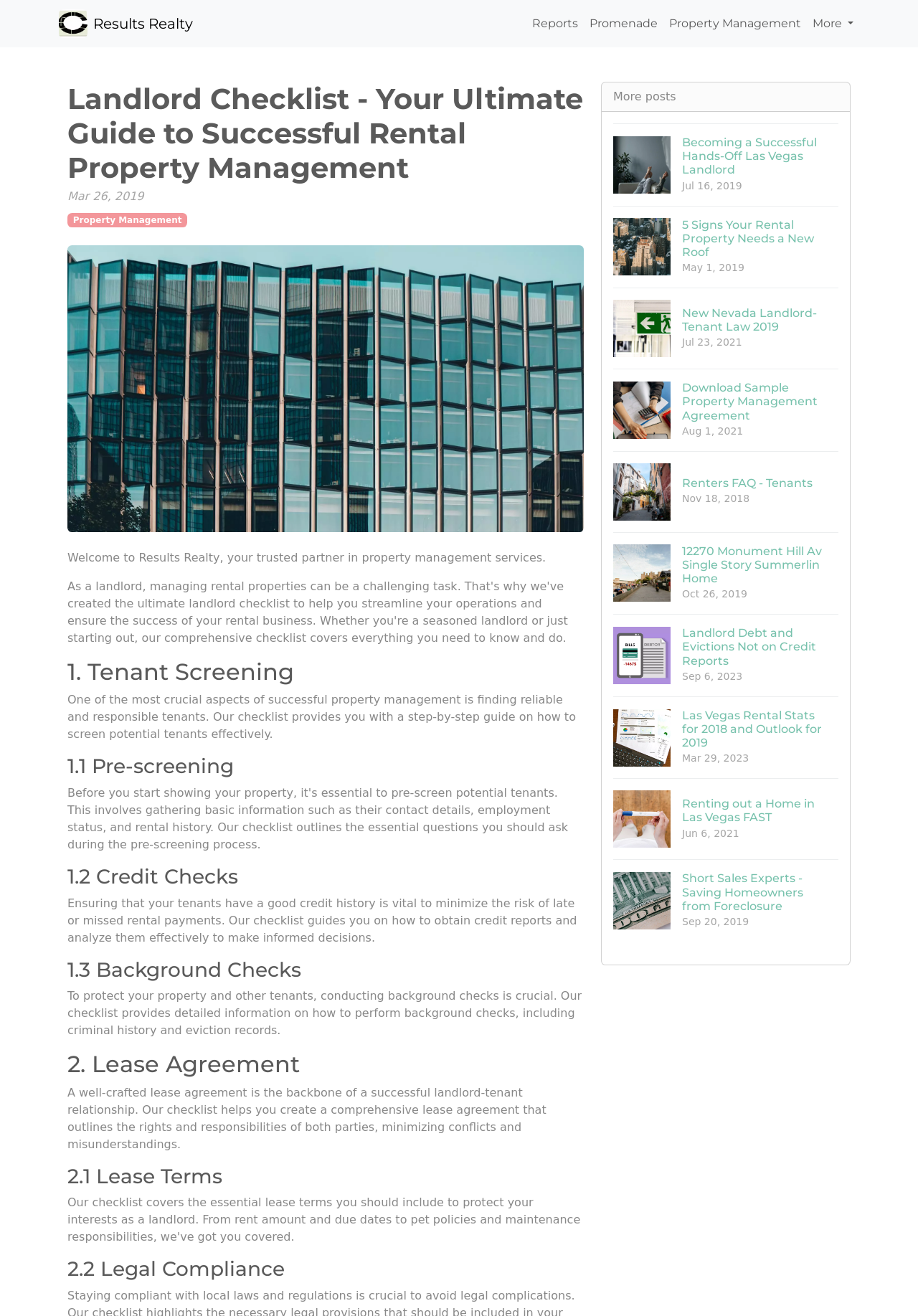Please identify the bounding box coordinates of the clickable region that I should interact with to perform the following instruction: "Click the 'Logo Results Realty' link". The coordinates should be expressed as four float numbers between 0 and 1, i.e., [left, top, right, bottom].

[0.064, 0.004, 0.21, 0.032]